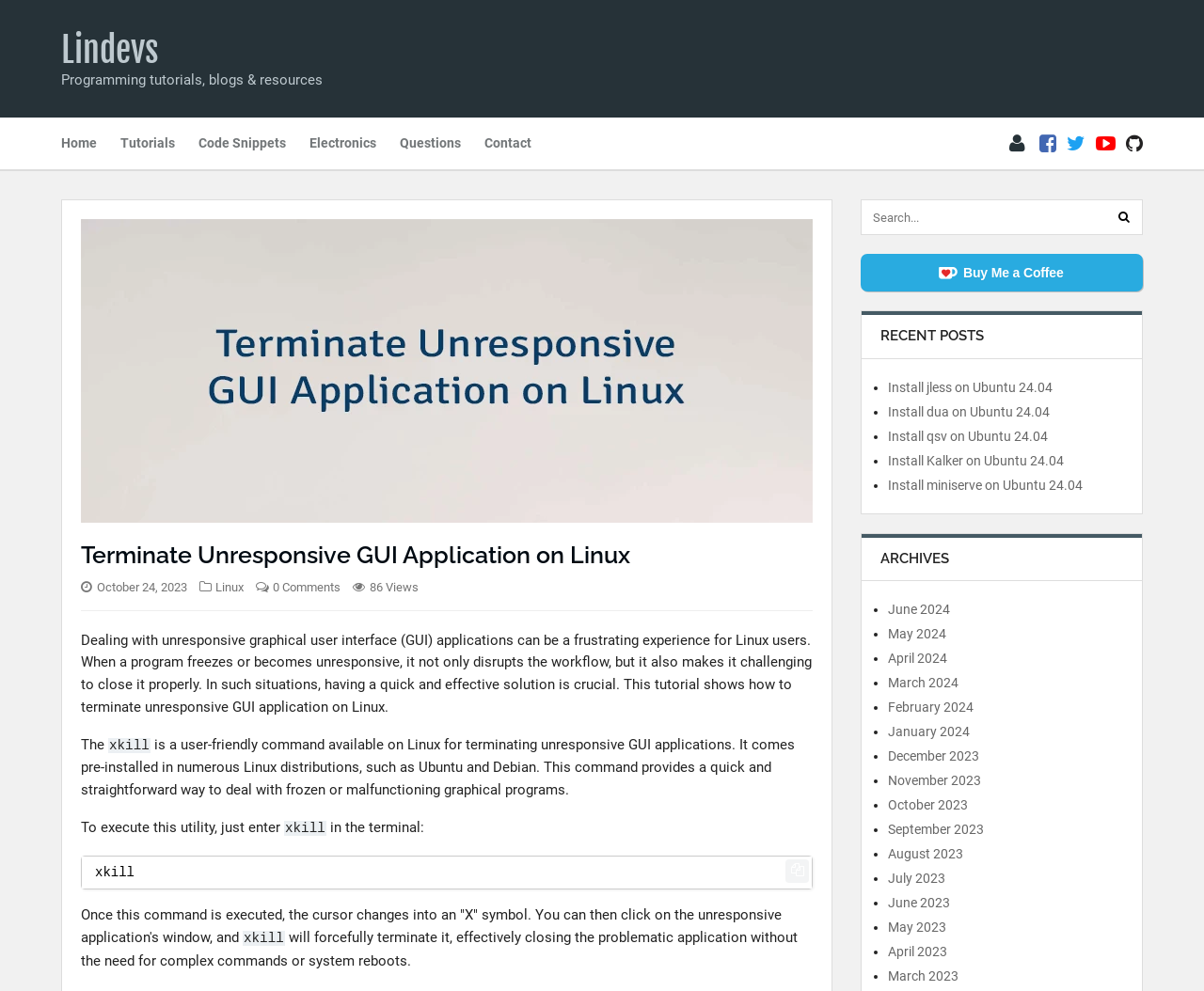Identify the primary heading of the webpage and provide its text.

Terminate Unresponsive GUI Application on Linux